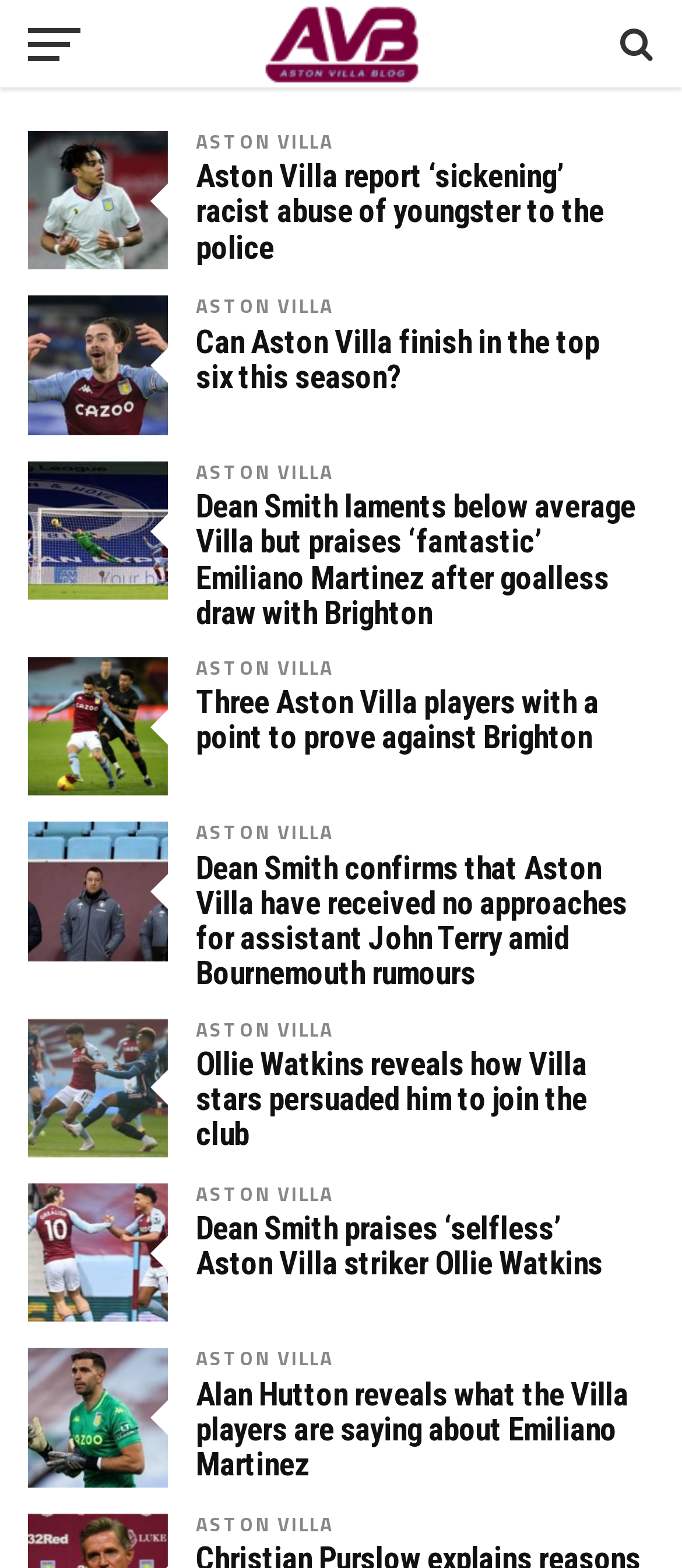What is the name of the blog?
Based on the screenshot, give a detailed explanation to answer the question.

The name of the blog can be found at the top of the webpage, where it says 'Aston Villa Blog' in a heading element.